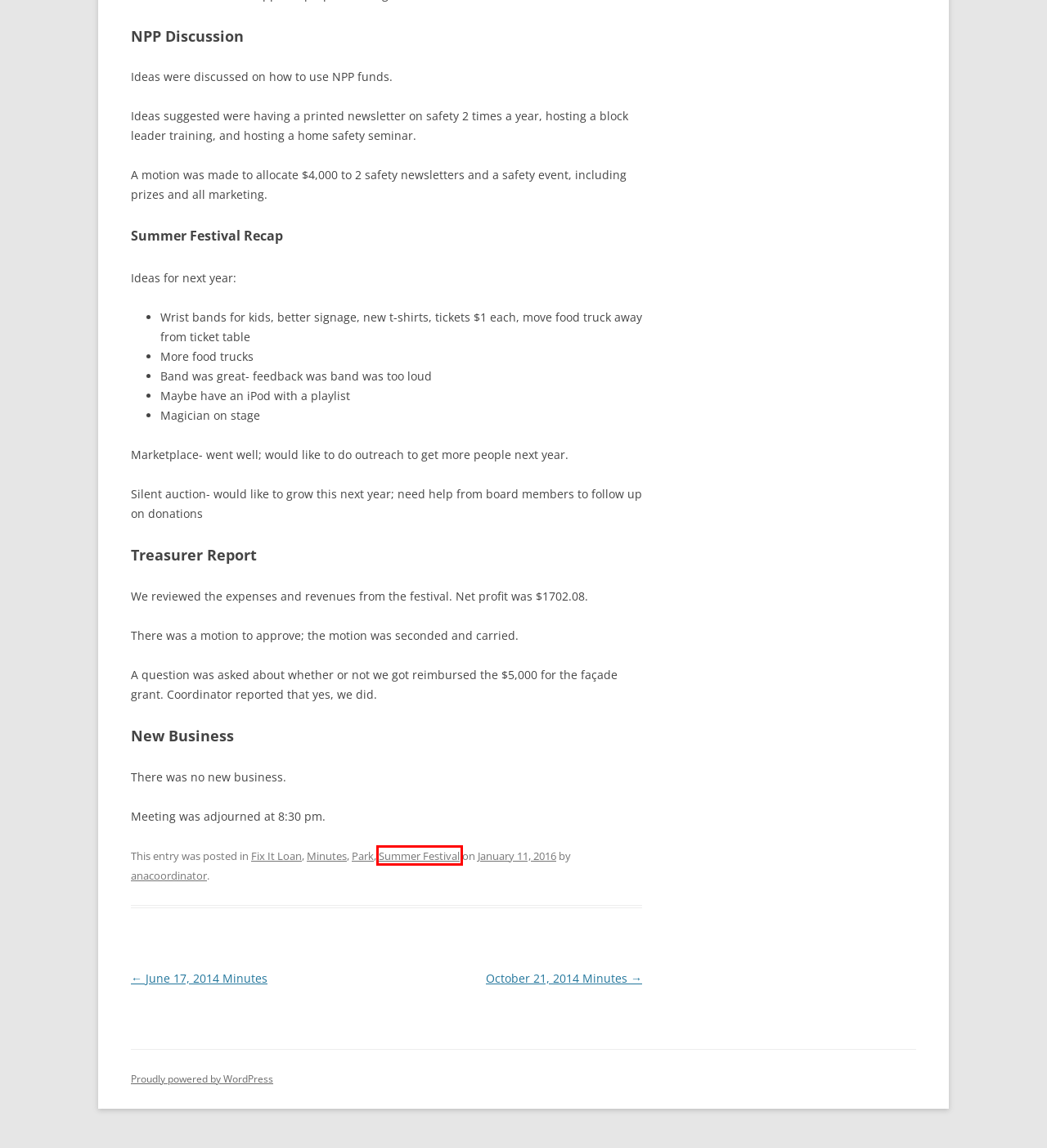You are given a screenshot of a webpage with a red bounding box around an element. Choose the most fitting webpage description for the page that appears after clicking the element within the red bounding box. Here are the candidates:
A. anacoordinator | Armatage Neighborhood Association
B. Fix It Loan | Armatage Neighborhood Association
C. October 21, 2014 Minutes | Armatage Neighborhood Association
D. Blog Tool, Publishing Platform, and CMS – WordPress.org
E. Crime & Safety | Armatage Neighborhood Association
F. Park | Armatage Neighborhood Association
G. June 17, 2014 Minutes | Armatage Neighborhood Association
H. Summer Festival | Armatage Neighborhood Association

H